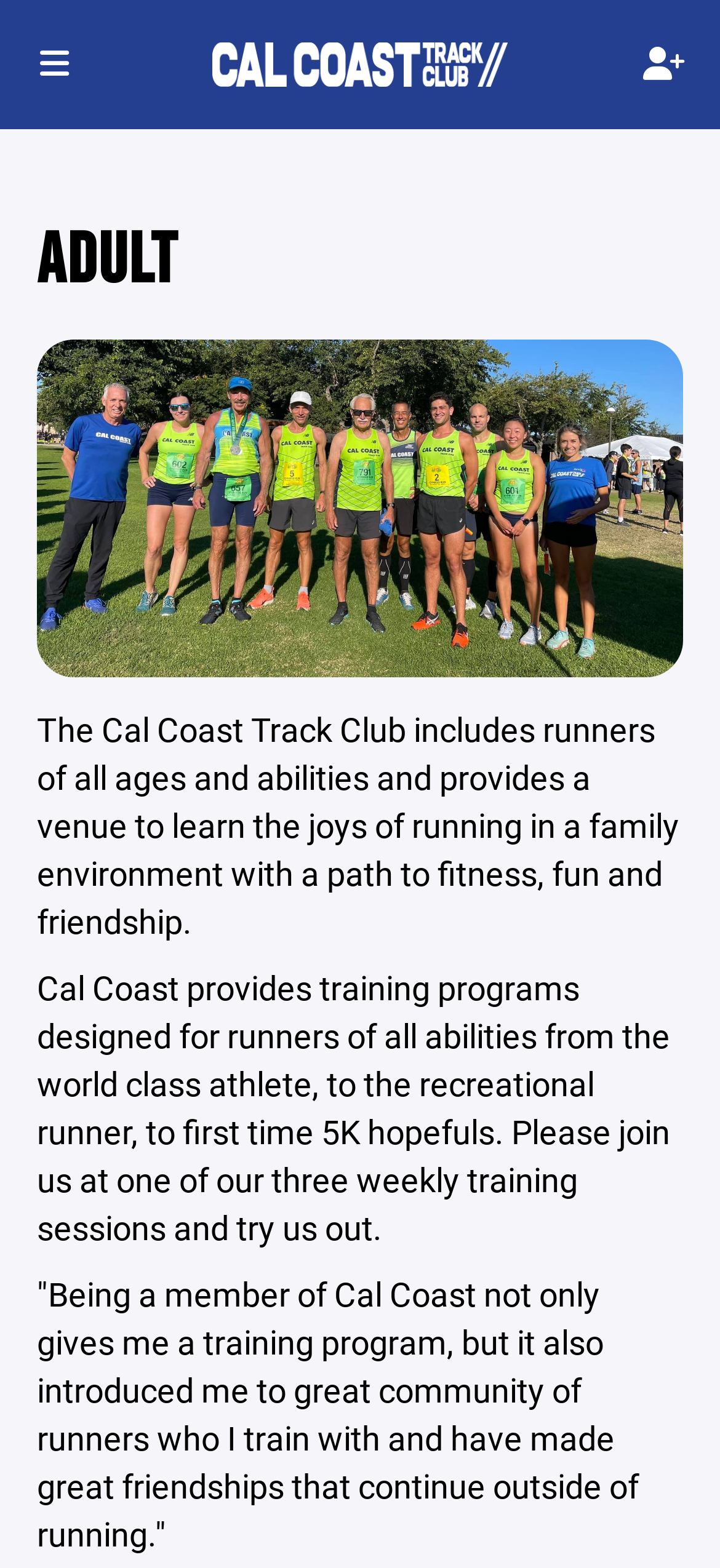What is the purpose of Cal Coast?
Answer the question with detailed information derived from the image.

The purpose of Cal Coast can be inferred from the text, which states that the club provides a path to fitness, fun, and friendship. This suggests that the club aims to promote physical fitness, social interaction, and enjoyment among its members.